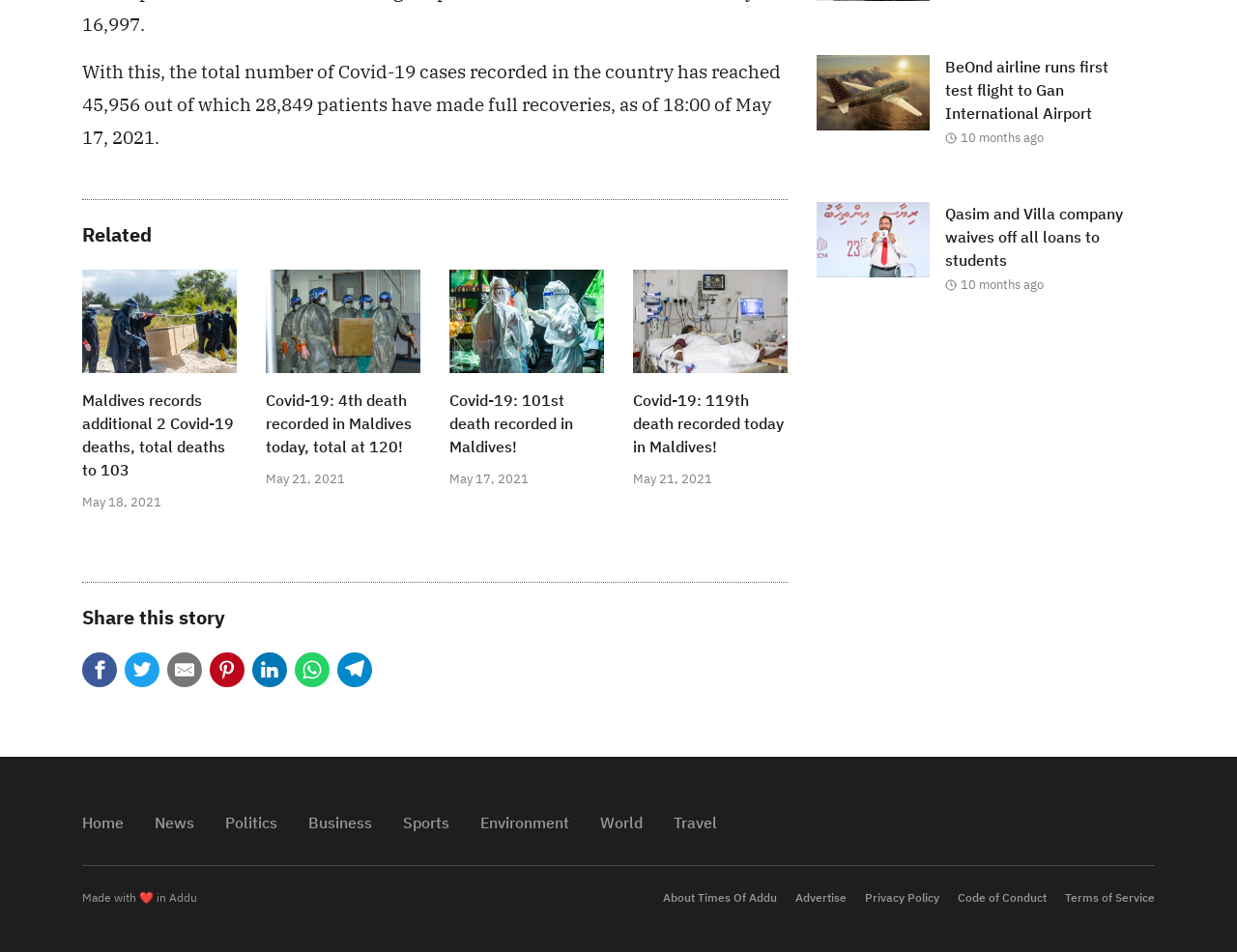Determine the bounding box coordinates of the clickable area required to perform the following instruction: "Click the 'HOME PAGE' link". The coordinates should be represented as four float numbers between 0 and 1: [left, top, right, bottom].

None